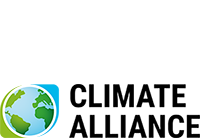Provide your answer to the question using just one word or phrase: What is the name of the organization?

Climate Alliance